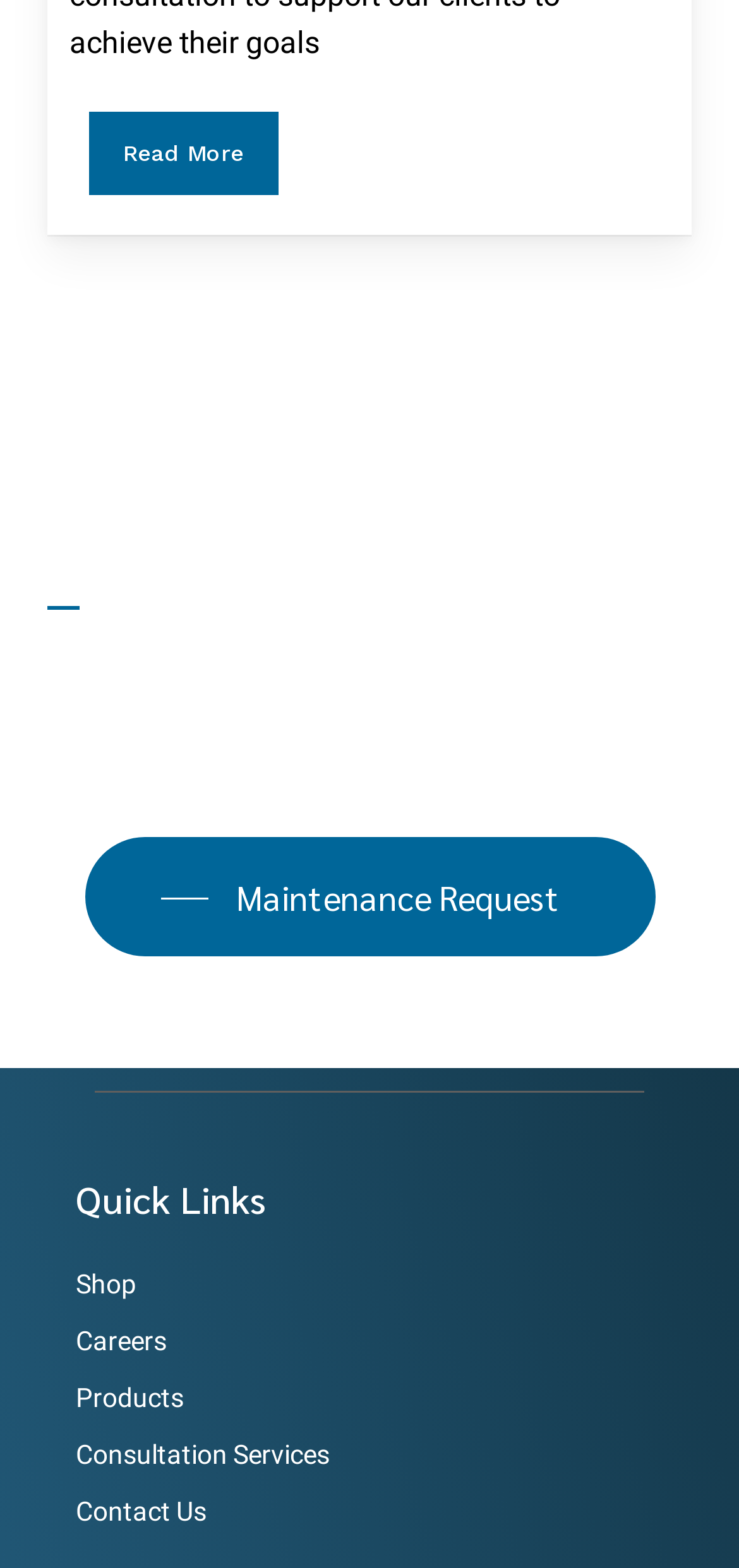What is the company's goal?
Please look at the screenshot and answer using one word or phrase.

Support clients